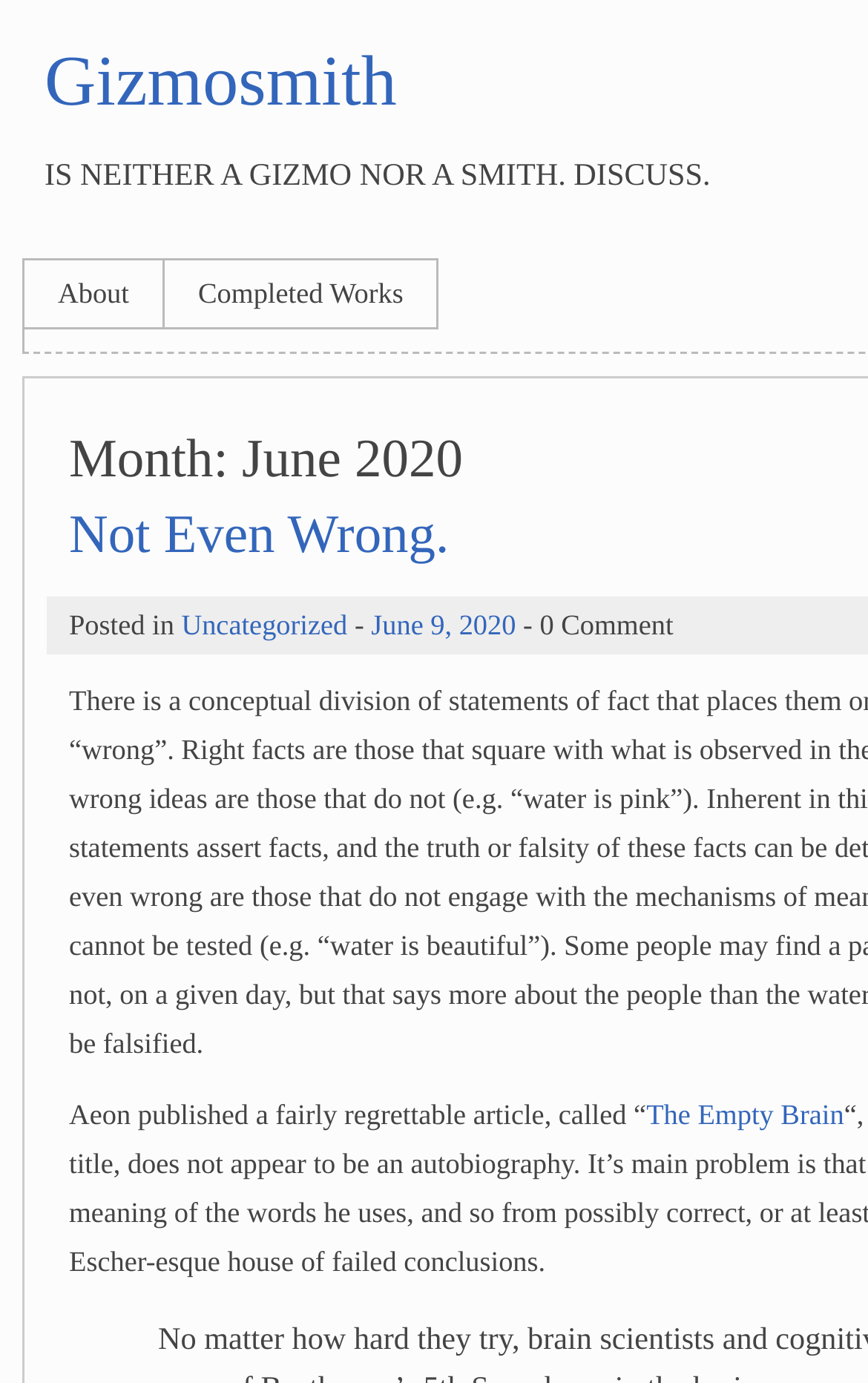How many comments are there on the post 'Not Even Wrong.'?
Answer the question in as much detail as possible.

I located the text '- 0 Comment' with a bounding box coordinate of [0.594, 0.441, 0.776, 0.464] which indicates that there are no comments on the post 'Not Even Wrong.'